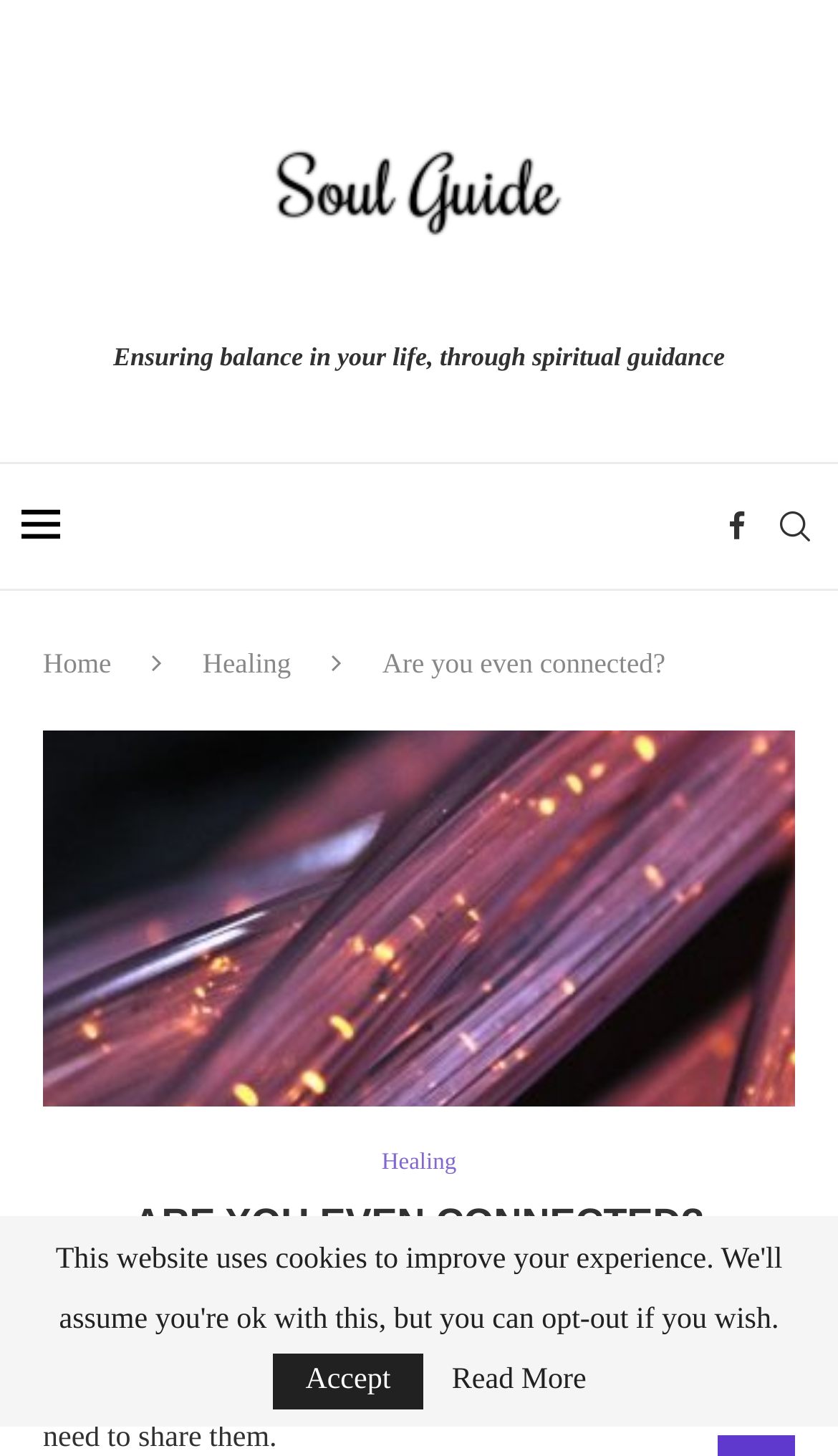Who is the author of the article?
Refer to the image and give a detailed answer to the question.

The author's name 'Alicia' can be found below the main heading 'ARE YOU EVEN CONNECTED?' and above the date 'July 16, 2020'.